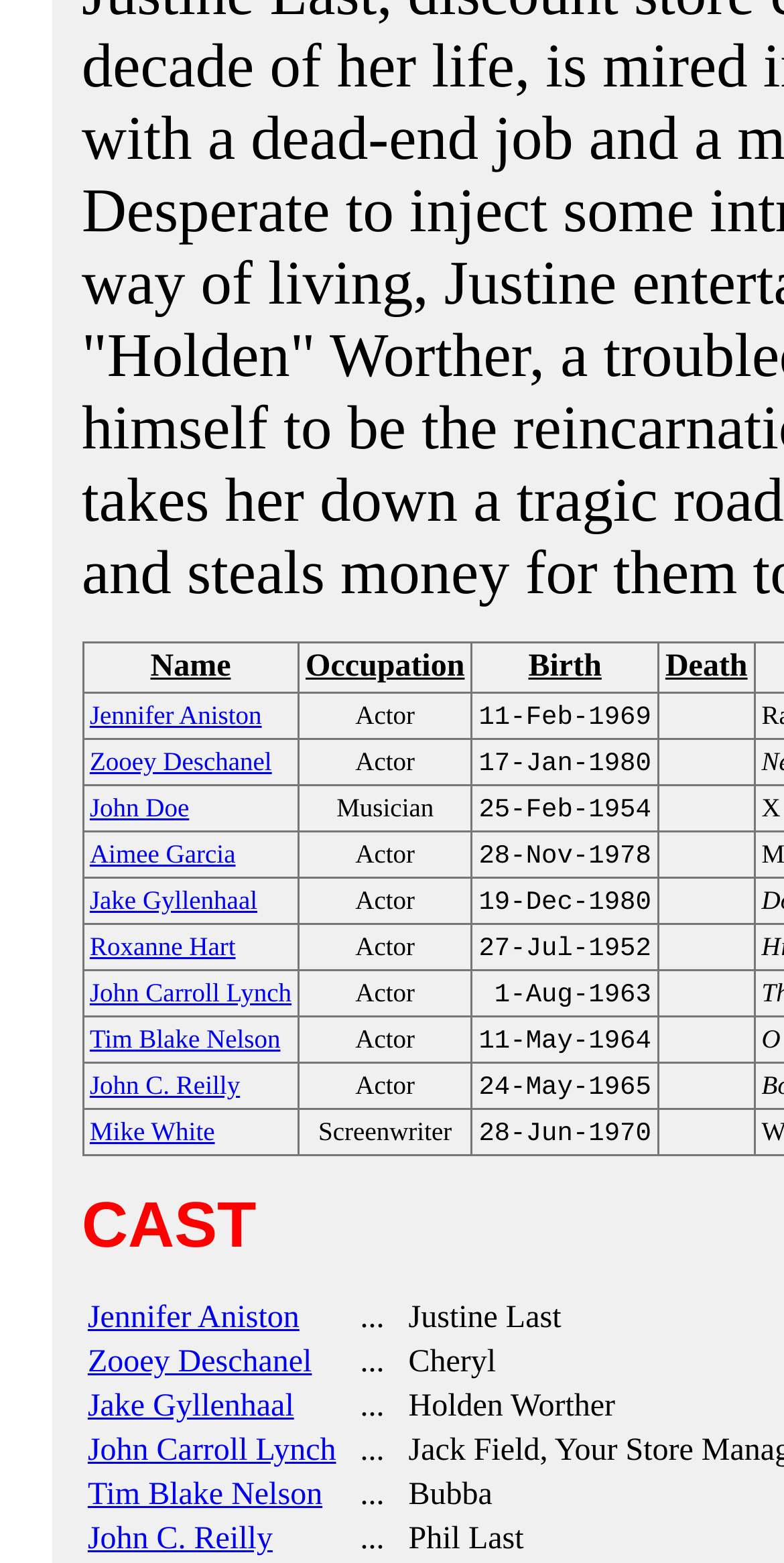Please identify the bounding box coordinates of the element on the webpage that should be clicked to follow this instruction: "View Jennifer Aniston's profile". The bounding box coordinates should be given as four float numbers between 0 and 1, formatted as [left, top, right, bottom].

[0.114, 0.446, 0.334, 0.468]